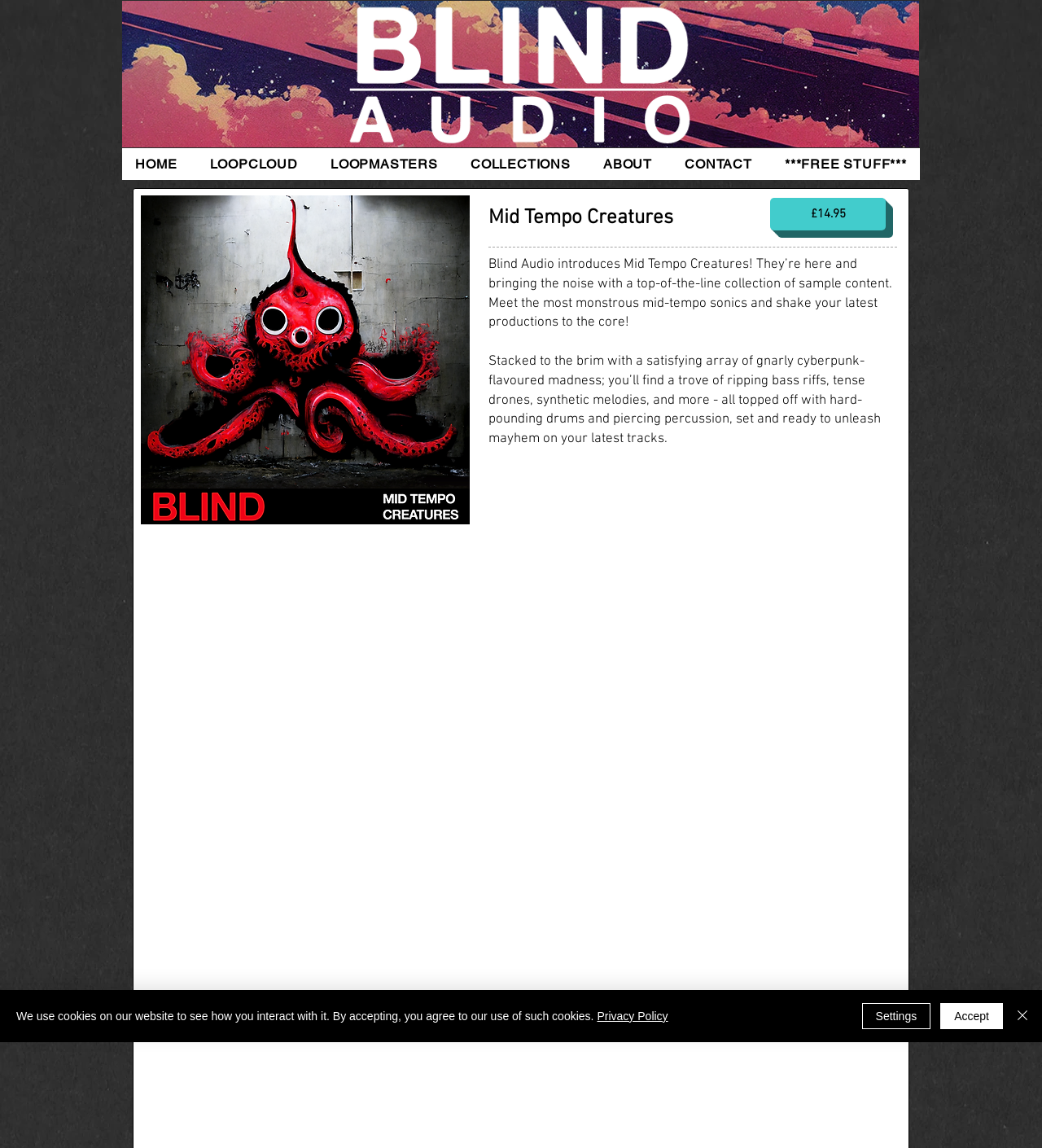Summarize the webpage with a detailed and informative caption.

The webpage is titled "Mid Tempo Creatures" and appears to be a product page for a sample content collection. At the top of the page, there is a banner image with a link to "BC Banner.png". Below the banner, there is a navigation menu with links to "HOME", "LOOPCLOUD", "LOOPMASTERS", "COLLECTIONS", "ABOUT", "CONTACT", and "***FREE STUFF***".

To the right of the navigation menu, there is a large image of "Creatures 1000x1000.png", which is actually an image of "BBD Artwork.png". Above the image, there is a heading that reads "Mid Tempo Creatures". Next to the heading, there is a link to "£14.95", which is likely the price of the product.

Below the image, there are two blocks of text that describe the product. The first block of text introduces "Mid Tempo Creatures" as a collection of sample content that can be used to add noise to music productions. The second block of text provides more details about the types of sounds included in the collection, such as bass riffs, drones, melodies, and drums.

At the bottom of the page, there is a cookie policy alert that informs users about the use of cookies on the website. The alert includes links to the "Privacy Policy" and buttons to "Accept", "Settings", and "Close" the alert. The "Close" button is accompanied by a small image of a close icon.